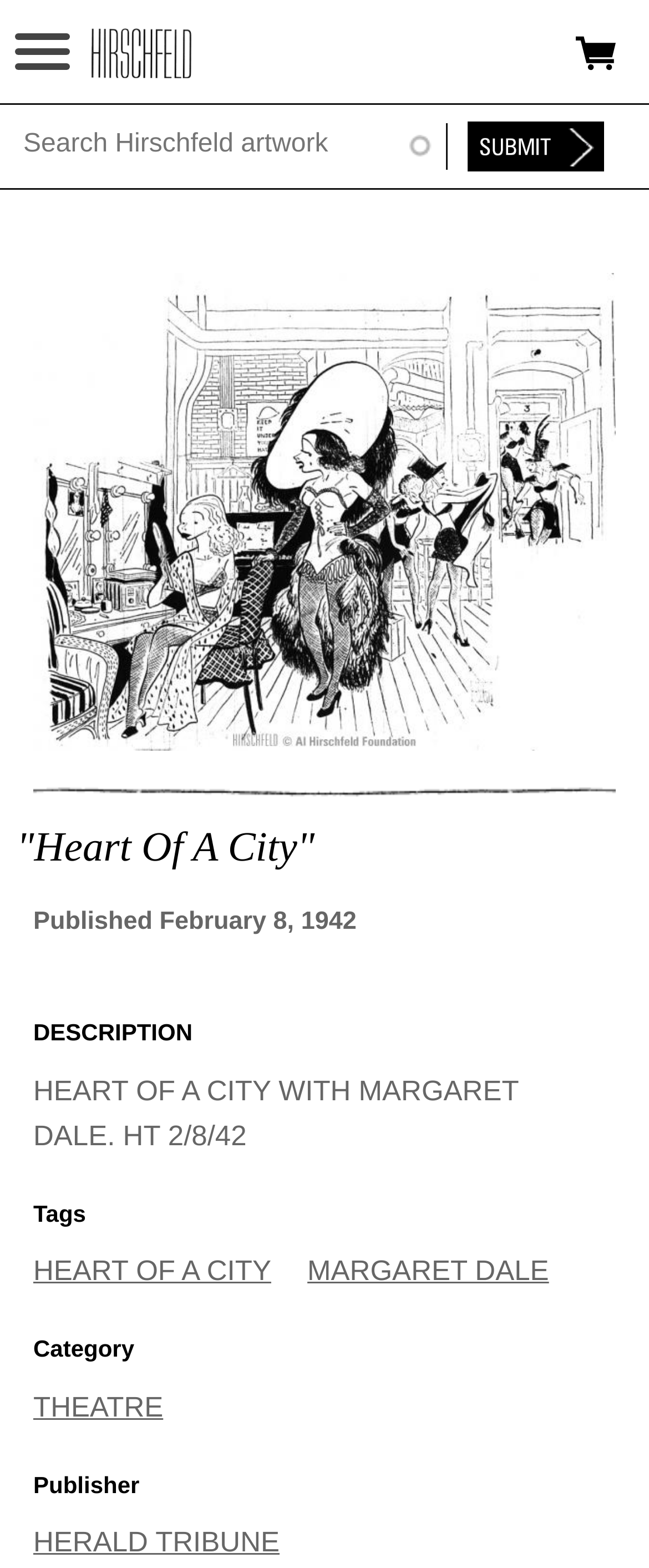What is the category of the artwork? Examine the screenshot and reply using just one word or a brief phrase.

Theatre